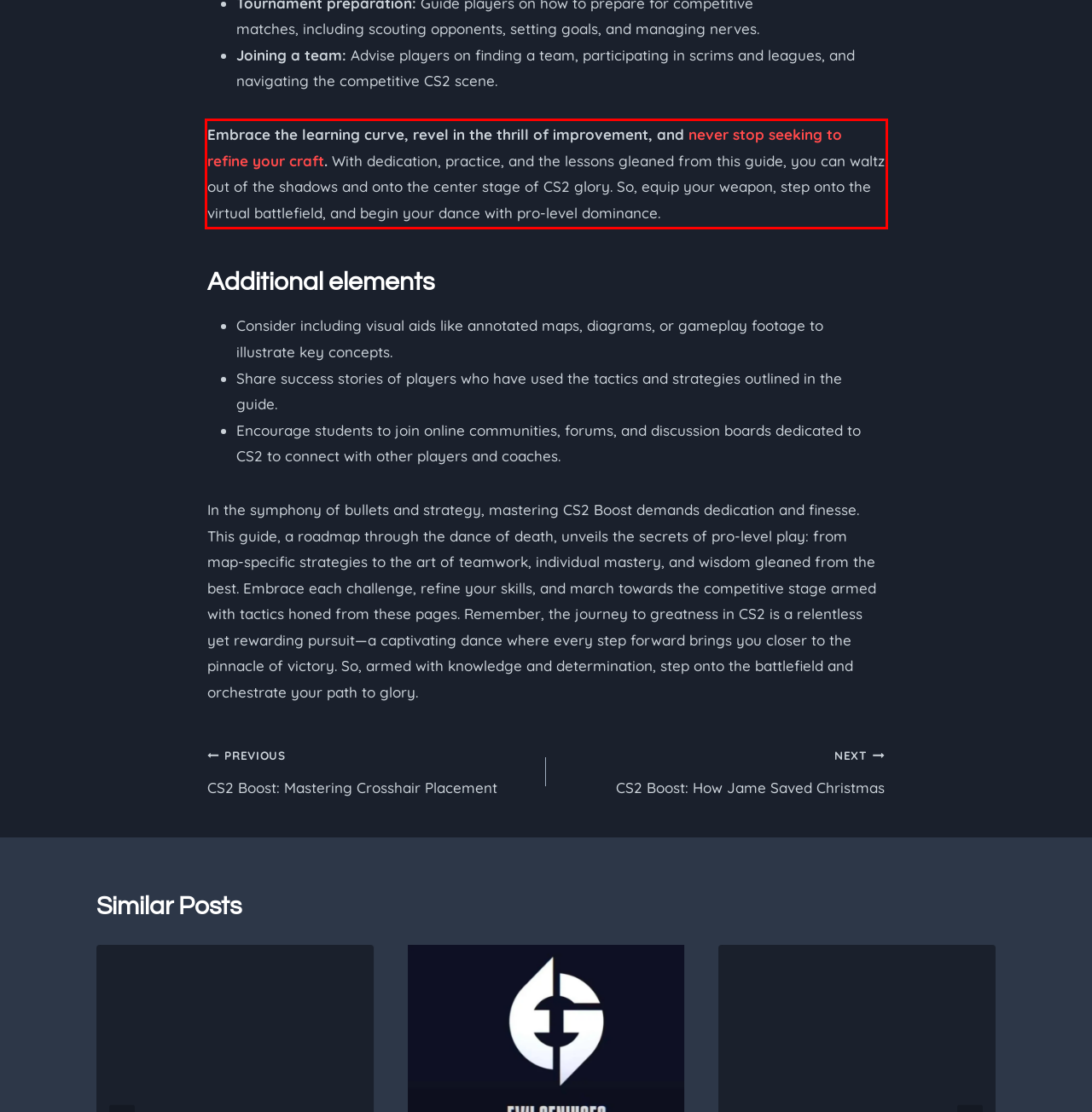You are given a screenshot with a red rectangle. Identify and extract the text within this red bounding box using OCR.

Embrace the learning curve, revel in the thrill of improvement, and never stop seeking to refine your craft. With dedication, practice, and the lessons gleaned from this guide, you can waltz out of the shadows and onto the center stage of CS2 glory. So, equip your weapon, step onto the virtual battlefield, and begin your dance with pro-level dominance.